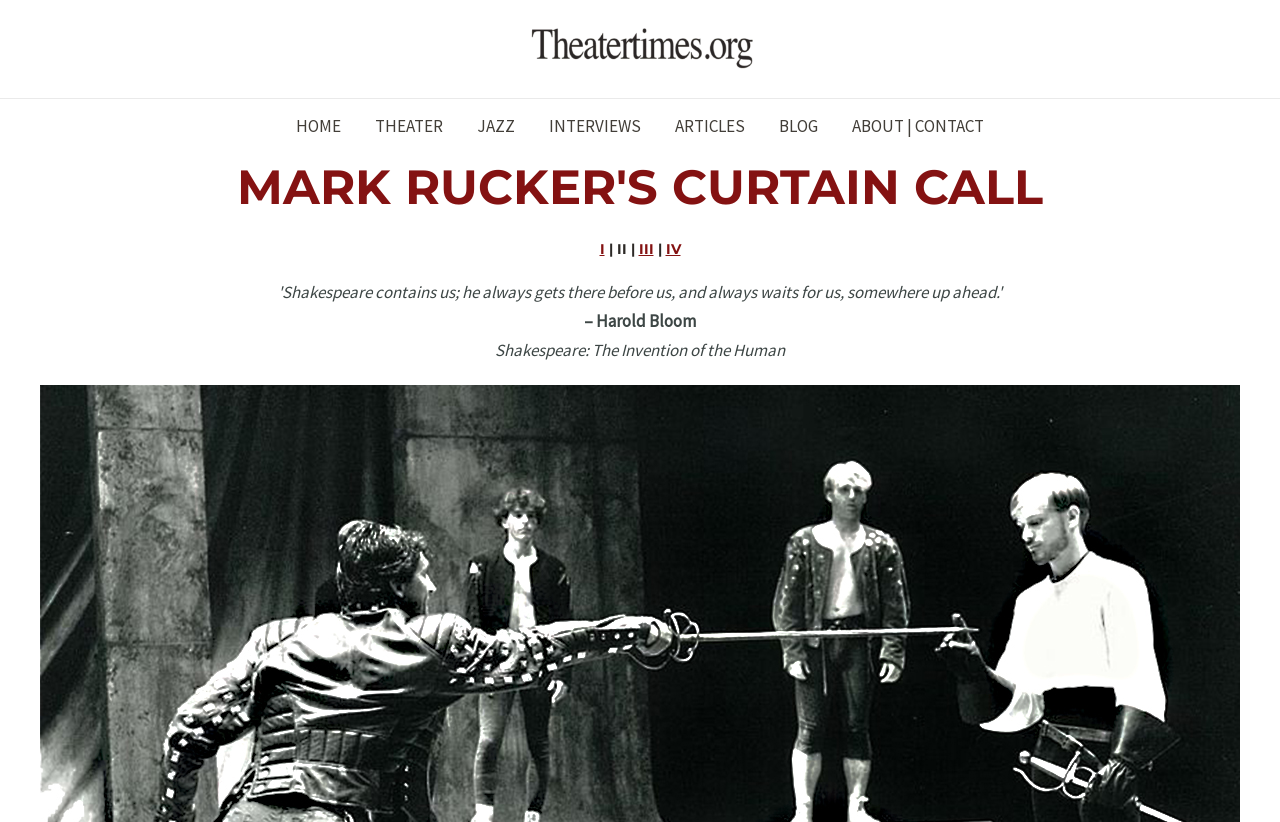Find the bounding box coordinates of the area that needs to be clicked in order to achieve the following instruction: "check out THEATER". The coordinates should be specified as four float numbers between 0 and 1, i.e., [left, top, right, bottom].

[0.28, 0.12, 0.359, 0.187]